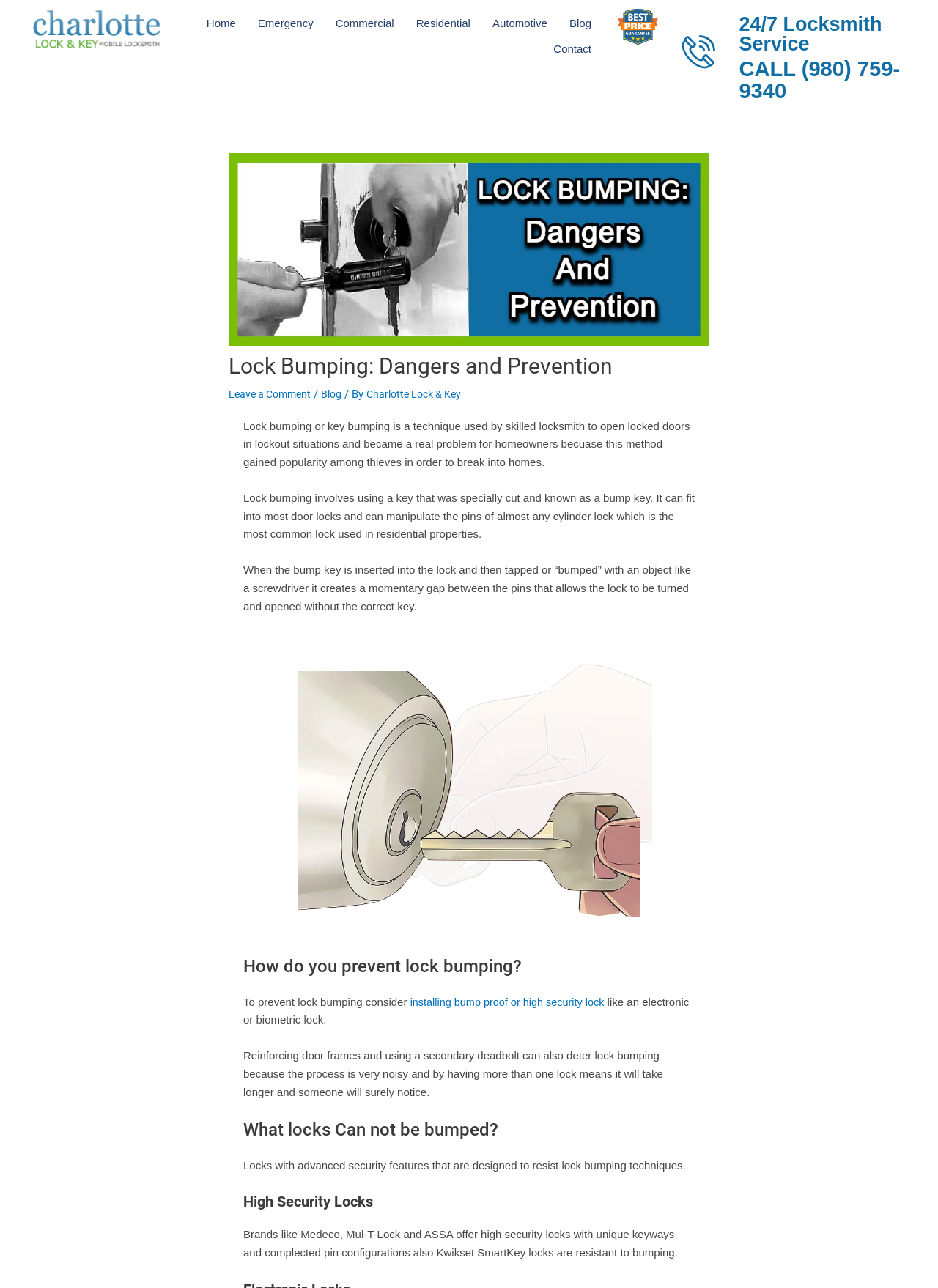Create an elaborate caption that covers all aspects of the webpage.

This webpage is about lock bumping, a technique used by skilled locksmiths to open locked doors, and its prevention. At the top, there is a navigation menu with links to "Home", "Emergency", "Commercial", "Residential", "Automotive", "Blog", and "Contact". Below the navigation menu, there is a prominent display of the company's 24/7 locksmith service with a call-to-action to call a phone number.

The main content of the webpage is divided into sections. The first section has a heading "Lock Bumping: Dangers and Prevention" and provides an introduction to lock bumping, explaining that it is a technique used by thieves to break into homes. The text is accompanied by a carousel with an image of a bump key.

The next section explains how lock bumping works, describing the use of a specially cut key to manipulate the pins of a lock. The text is detailed and provides information on how the technique can be used to open most door locks.

Following this, there is a section on how to prevent lock bumping, which suggests installing bump-proof or high-security locks, reinforcing door frames, and using secondary deadbolts. The section also explains that these measures can deter lock bumping because the process is noisy and time-consuming.

The final sections of the webpage discuss what locks cannot be bumped, highlighting locks with advanced security features, and high-security locks from brands such as Medeco, Mul-T-Lock, and ASSA, as well as Kwikset SmartKey locks.